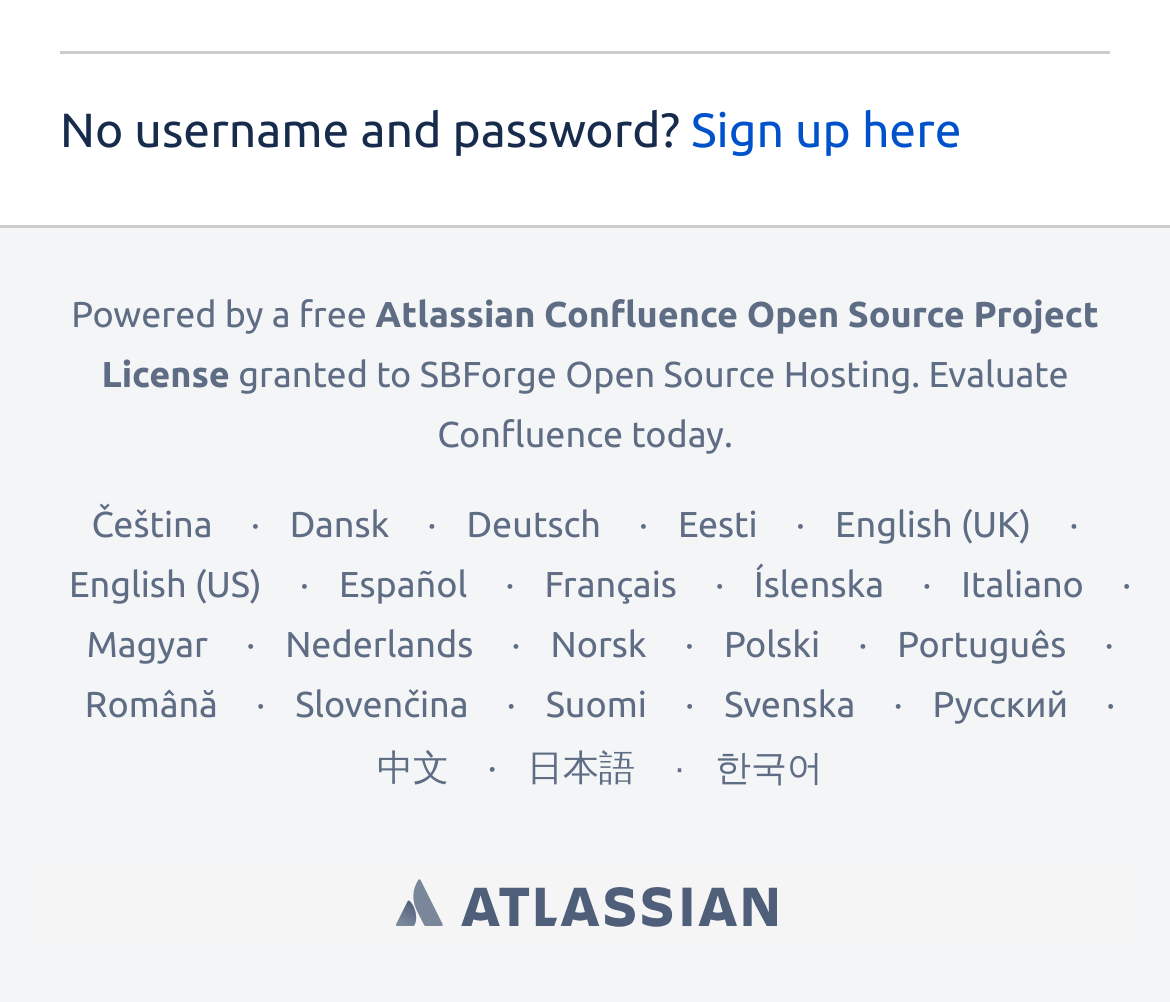Extract the bounding box for the UI element that matches this description: "English (US)".

[0.059, 0.566, 0.224, 0.605]